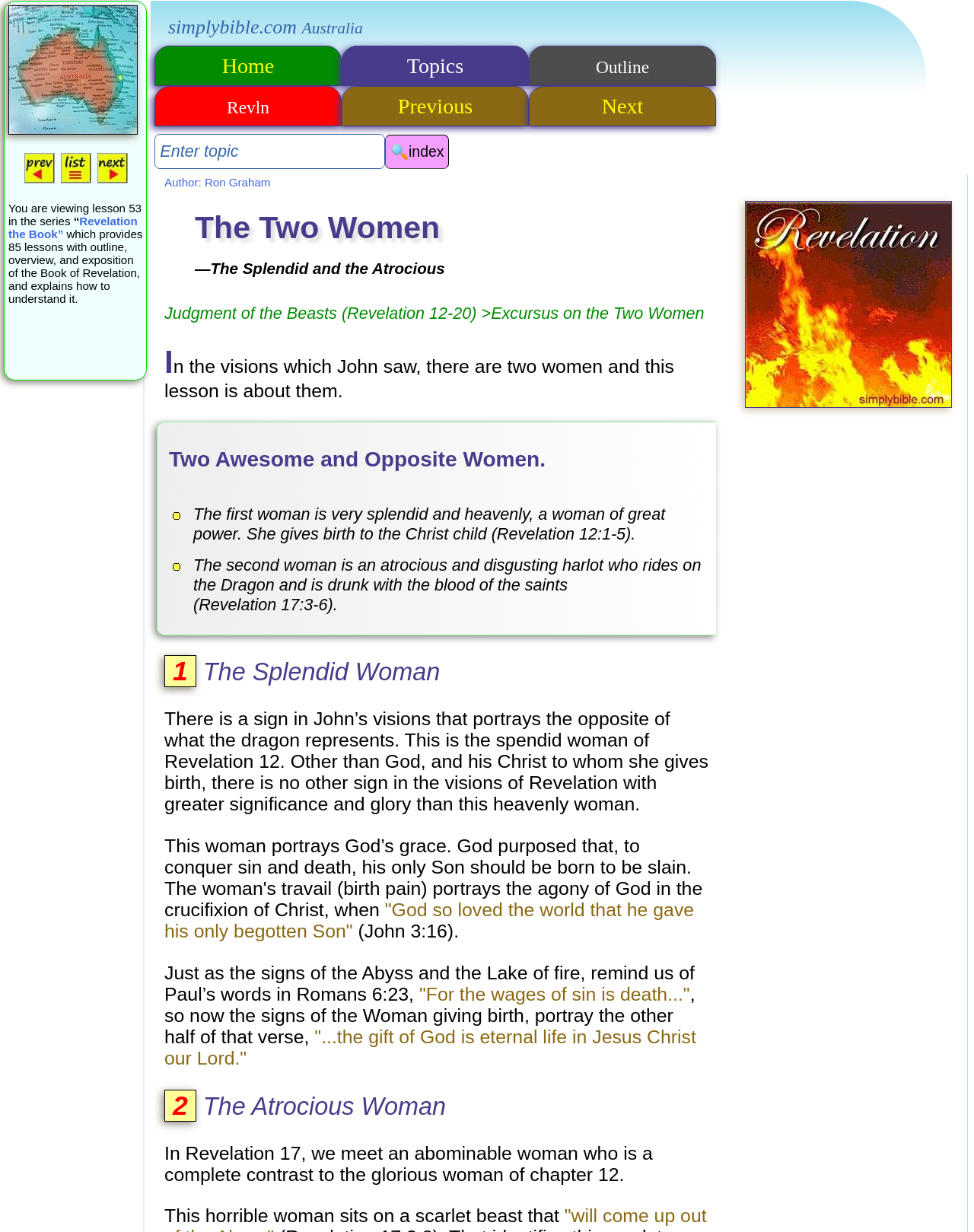Please locate the bounding box coordinates of the element that should be clicked to achieve the given instruction: "Click the 'Home' link".

[0.159, 0.047, 0.351, 0.062]